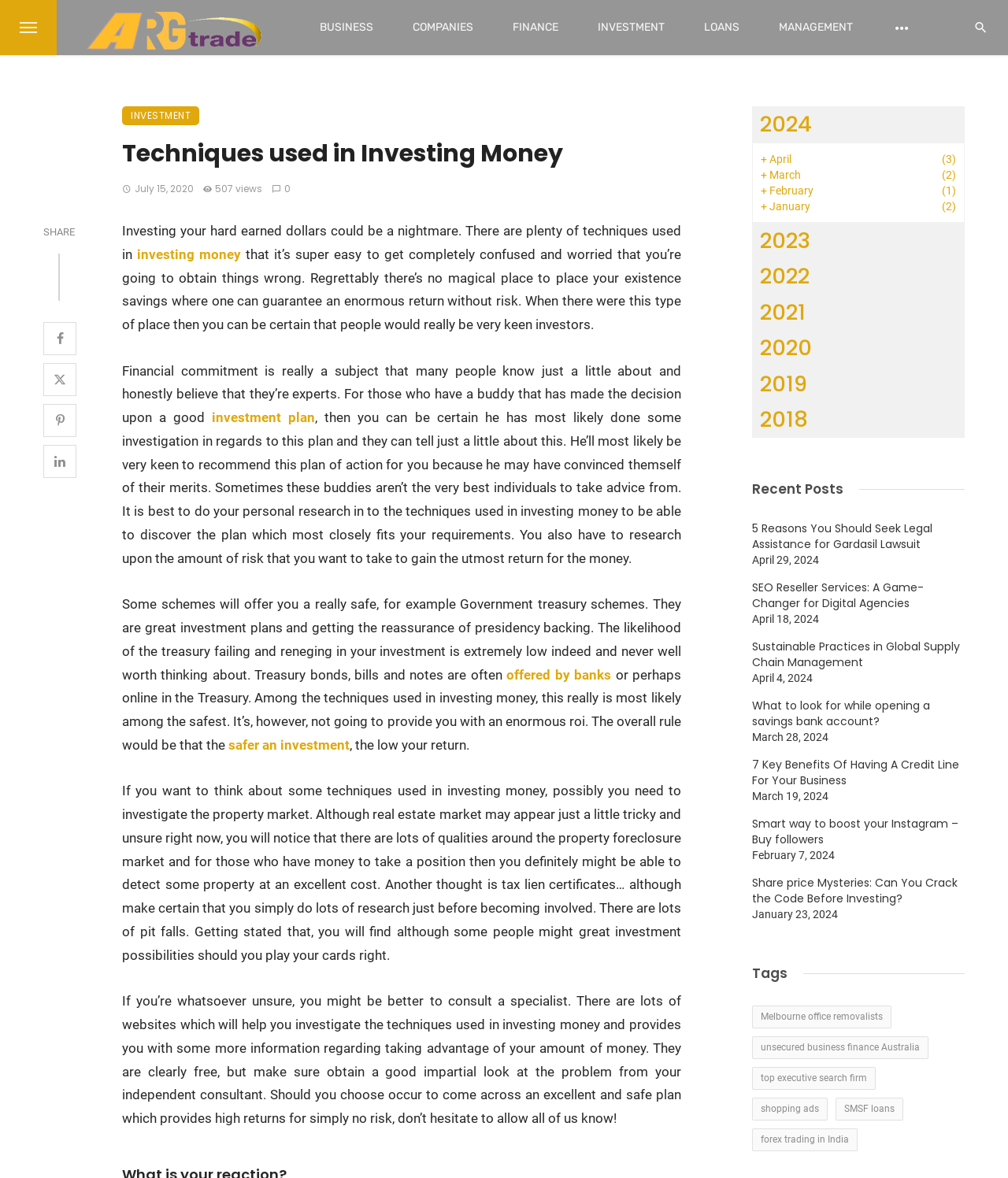Provide your answer in a single word or phrase: 
What is the relationship between risk and return in investments?

Higher risk, higher return